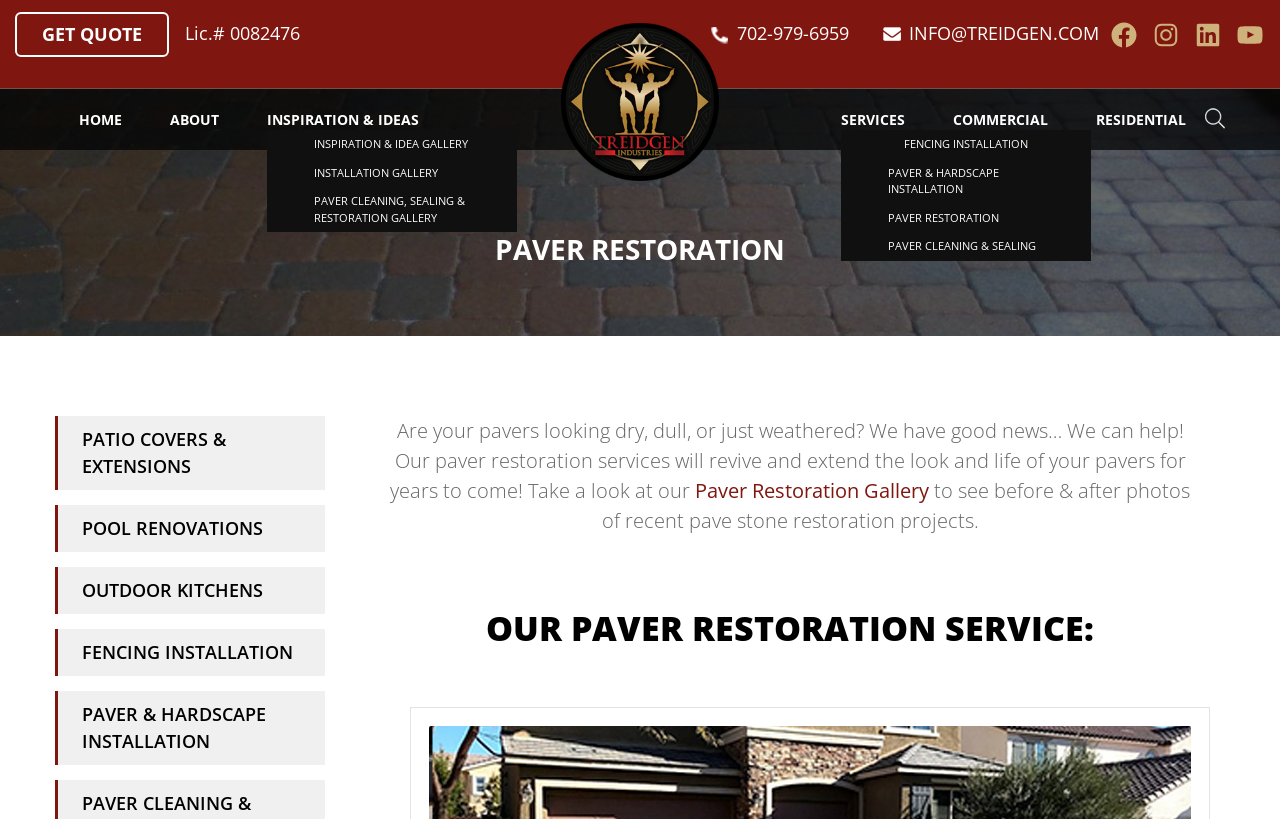Answer the question with a brief word or phrase:
What is the email address on the webpage?

INFO@TREIDGEN.COM